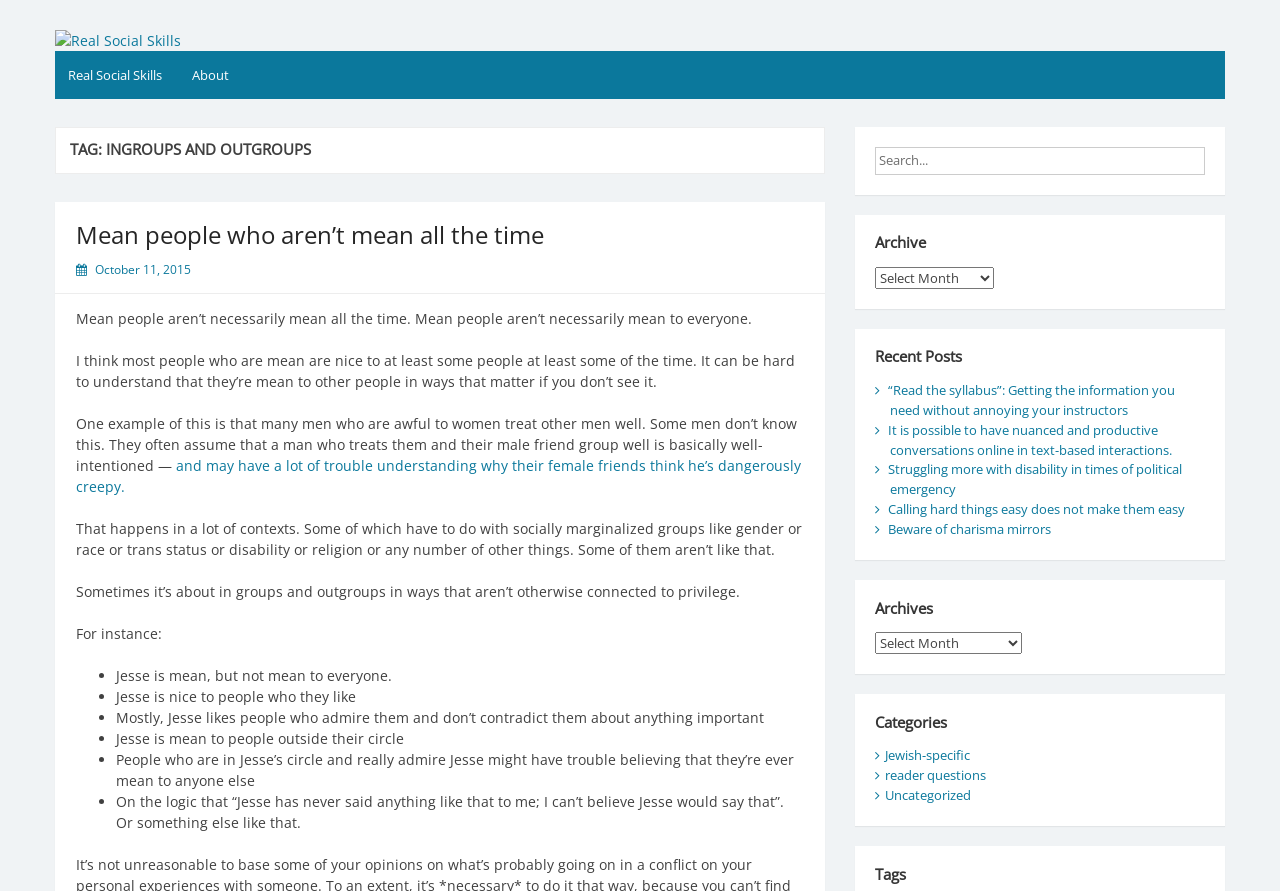Please specify the bounding box coordinates of the clickable section necessary to execute the following command: "View the 'Archive'".

[0.684, 0.263, 0.941, 0.282]